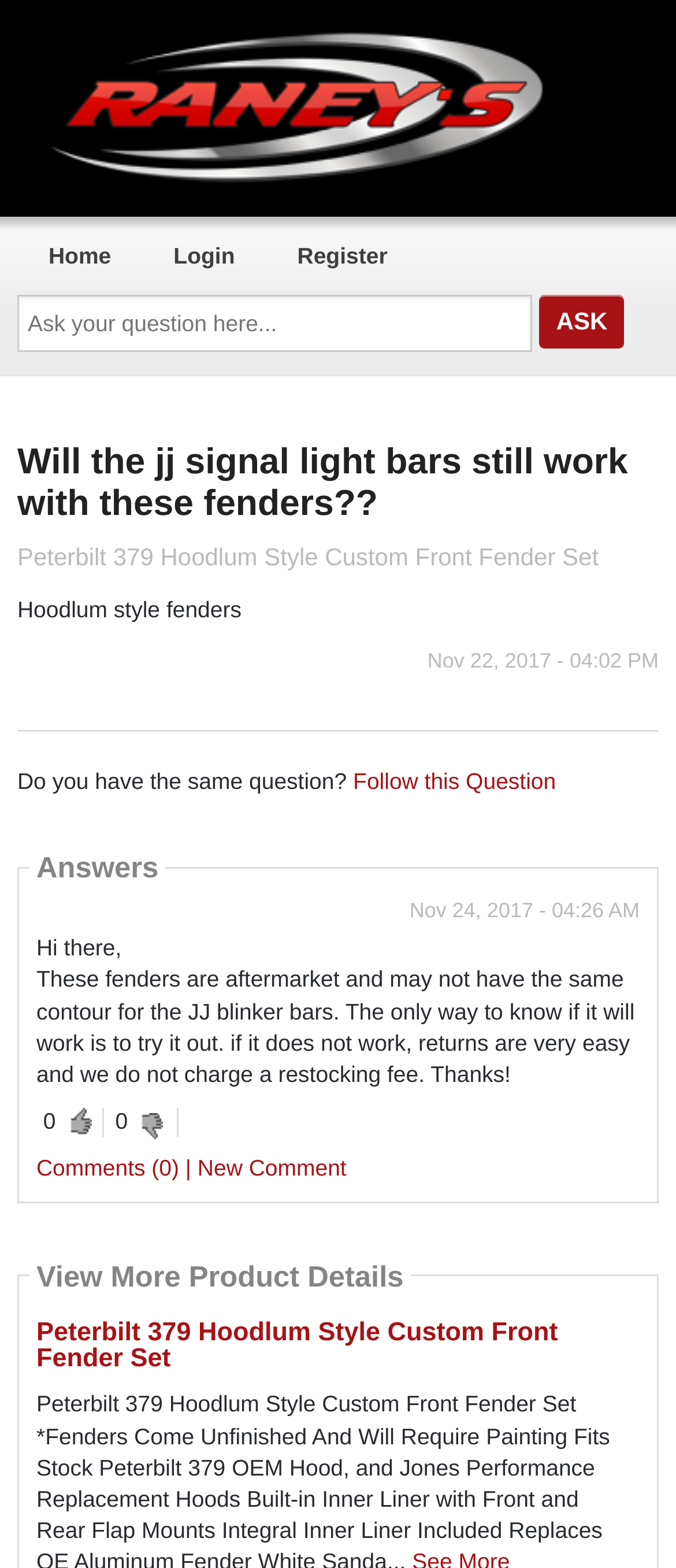Can you find the bounding box coordinates for the UI element given this description: "Login"? Provide the coordinates as four float numbers between 0 and 1: [left, top, right, bottom].

[0.236, 0.138, 0.368, 0.188]